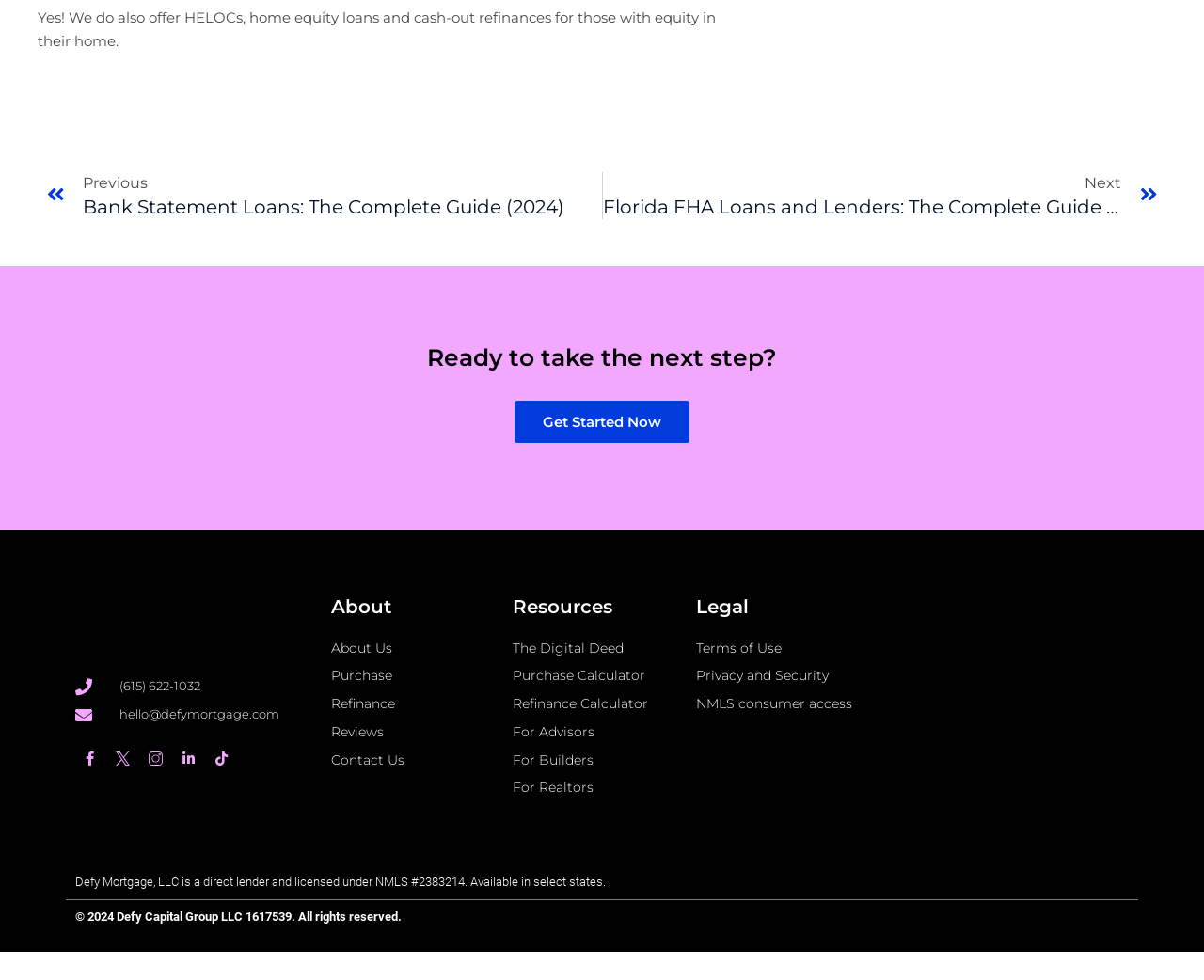Please specify the bounding box coordinates of the clickable section necessary to execute the following command: "Email hello@defymortgage.com".

[0.062, 0.717, 0.259, 0.741]